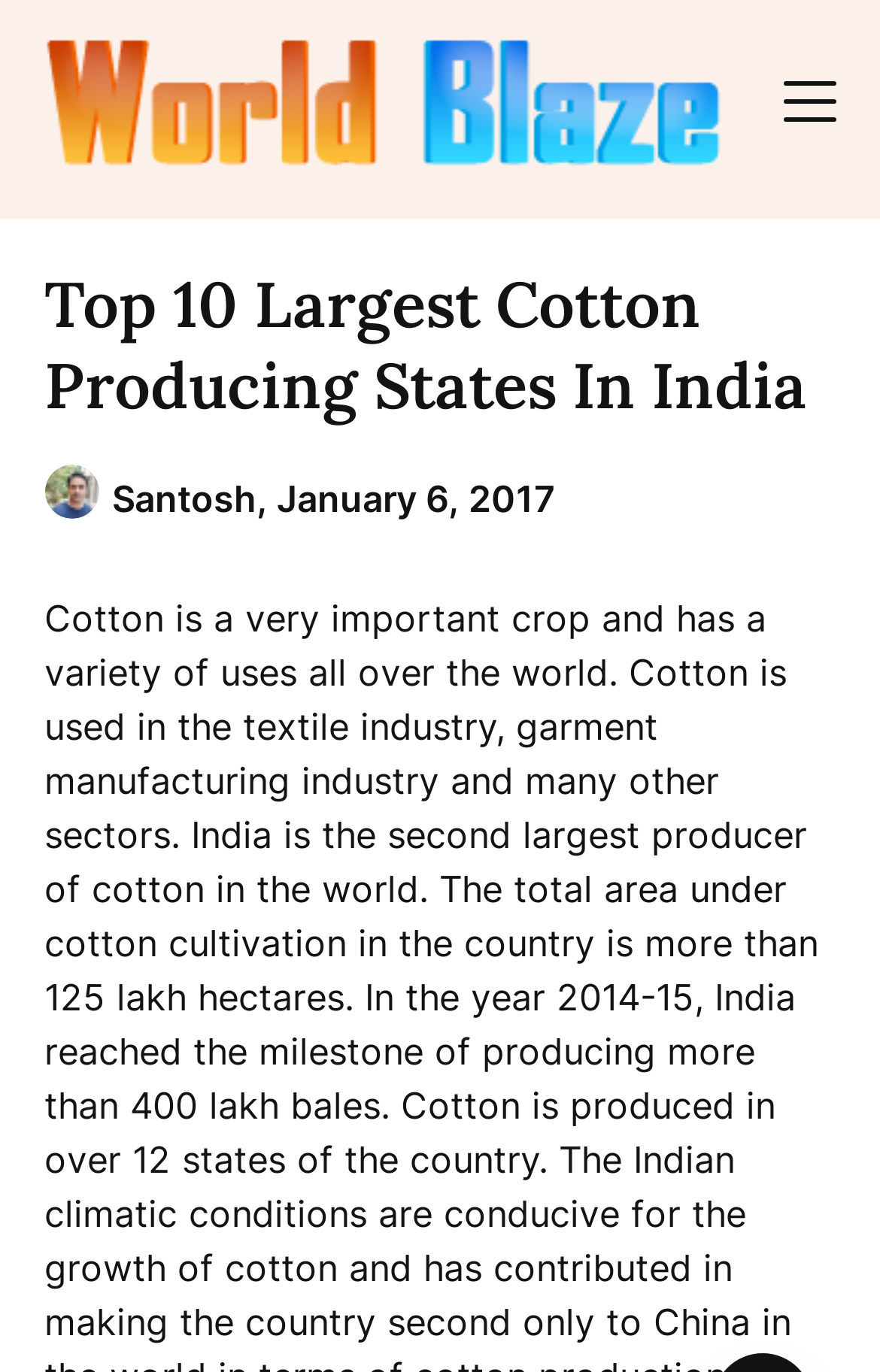Locate the primary headline on the webpage and provide its text.

Top 10 Largest Cotton Producing States In India